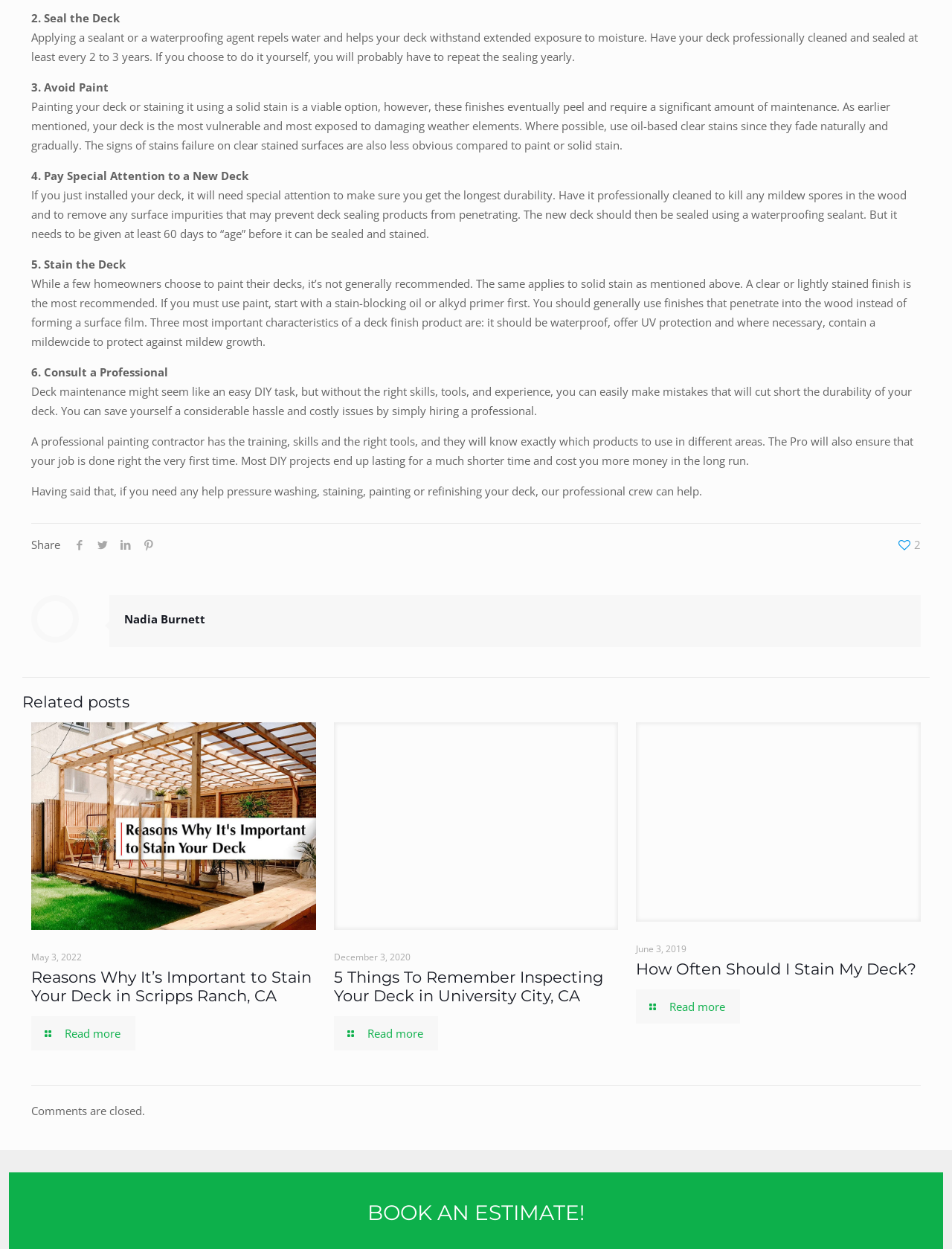What should you do to a new deck?
Refer to the image and give a detailed answer to the query.

According to the webpage, if you just installed your deck, it will need special attention to make sure you get the longest durability. You should have it professionally cleaned to kill any mildew spores in the wood and to remove any surface impurities that may prevent deck sealing products from penetrating. The new deck should then be sealed using a waterproofing sealant.